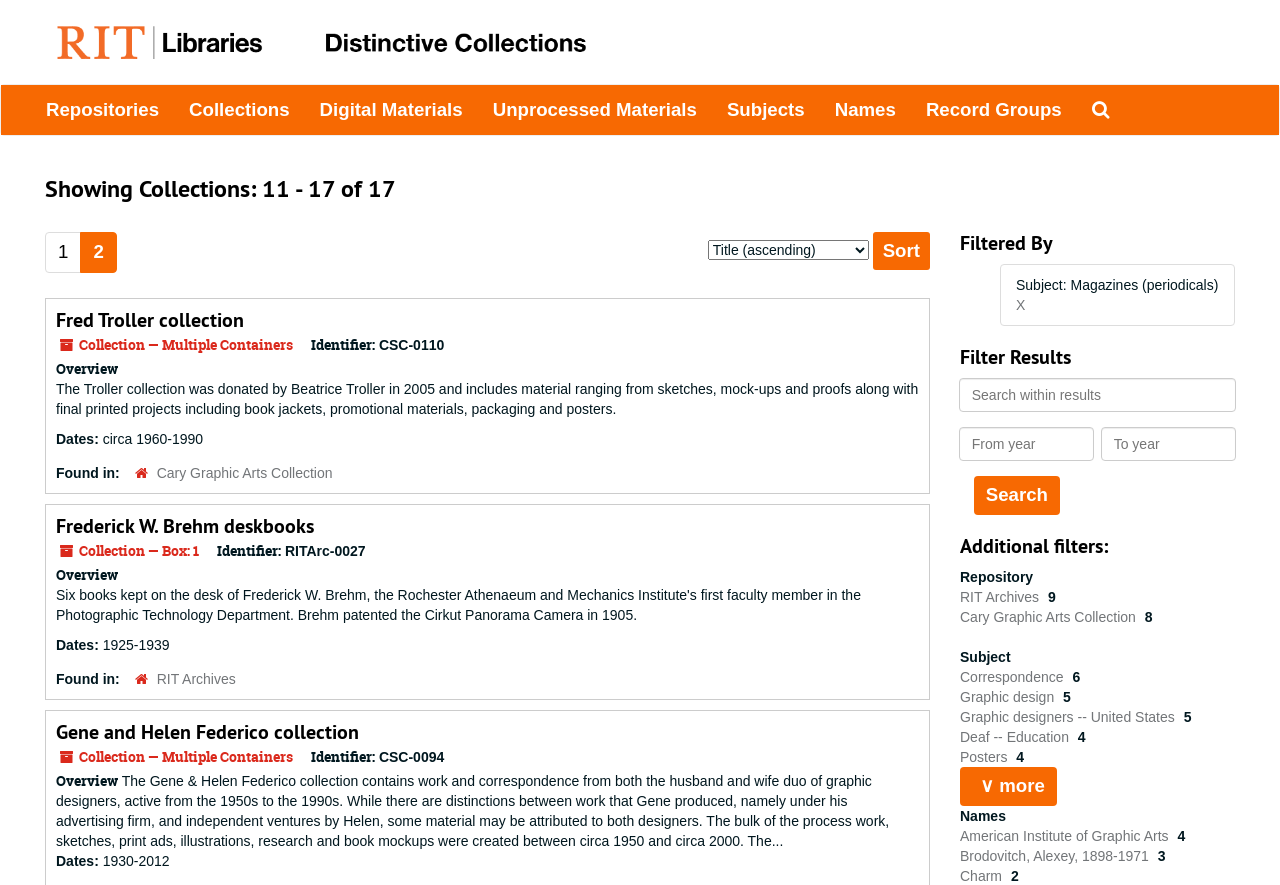Please find the bounding box coordinates of the element that you should click to achieve the following instruction: "View the 'Fred Troller collection'". The coordinates should be presented as four float numbers between 0 and 1: [left, top, right, bottom].

[0.044, 0.347, 0.191, 0.376]